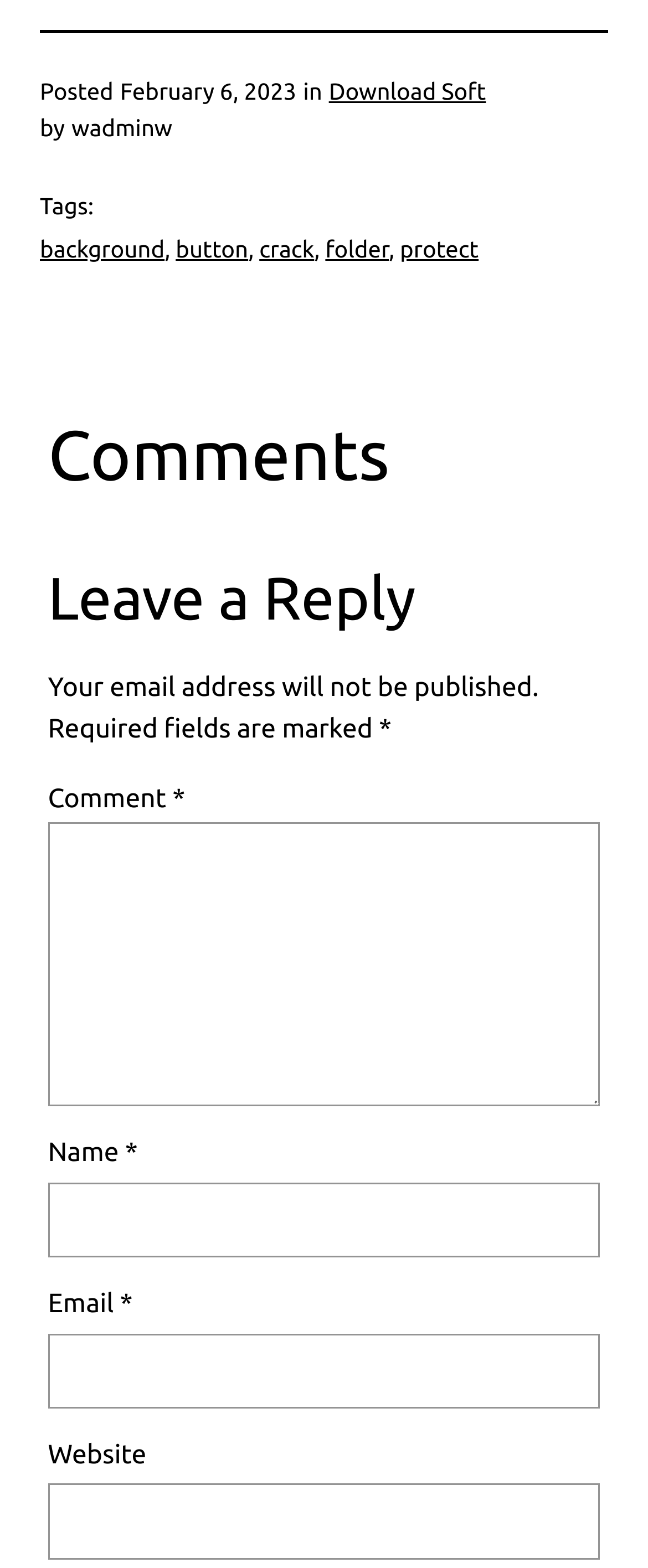Please answer the following query using a single word or phrase: 
What are the tags associated with the post?

background, button, crack, folder, protect